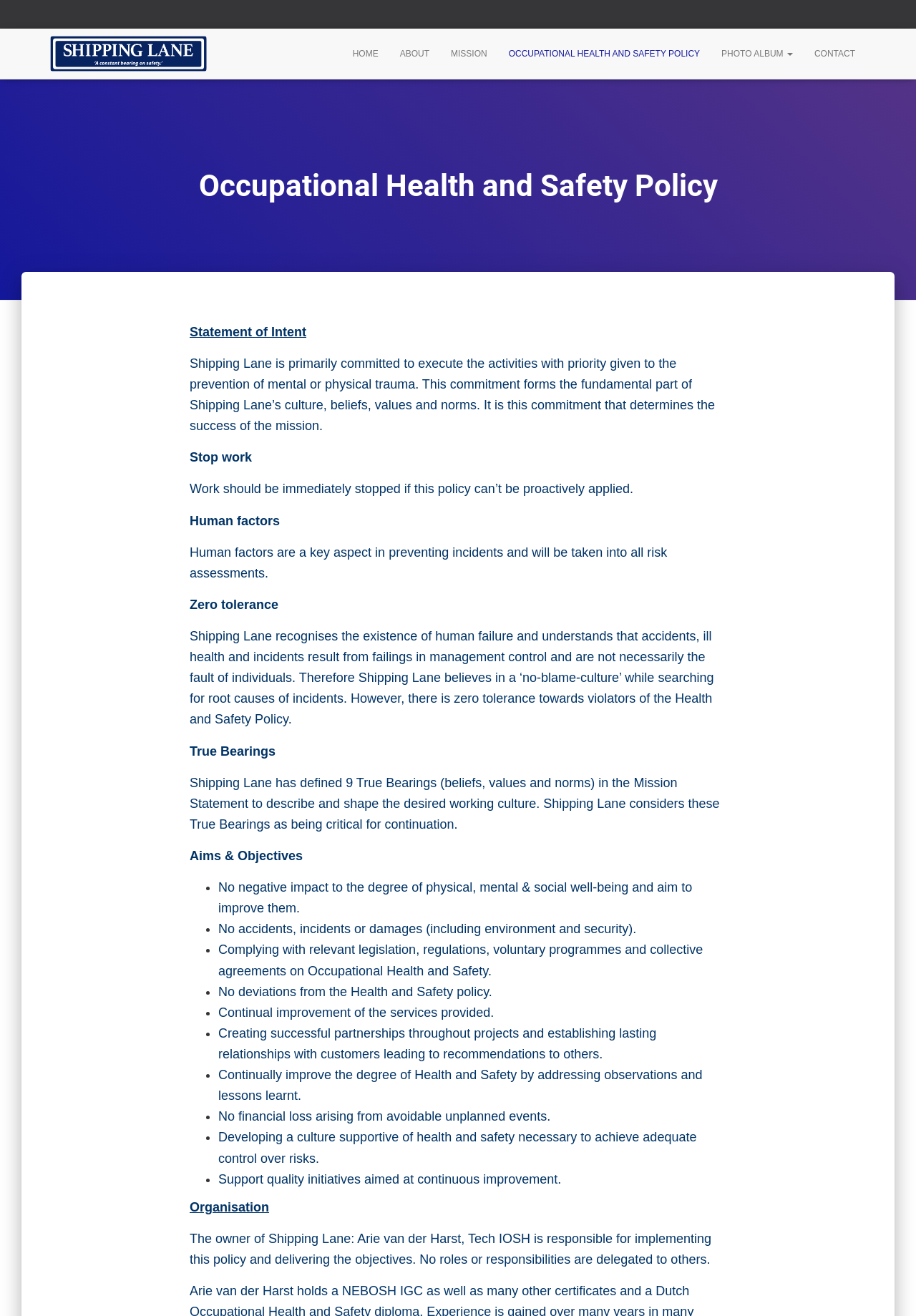What is the primary commitment of Shipping Lane?
Provide a fully detailed and comprehensive answer to the question.

According to the statement of intent, Shipping Lane is primarily committed to execute the activities with priority given to the prevention of mental or physical trauma.